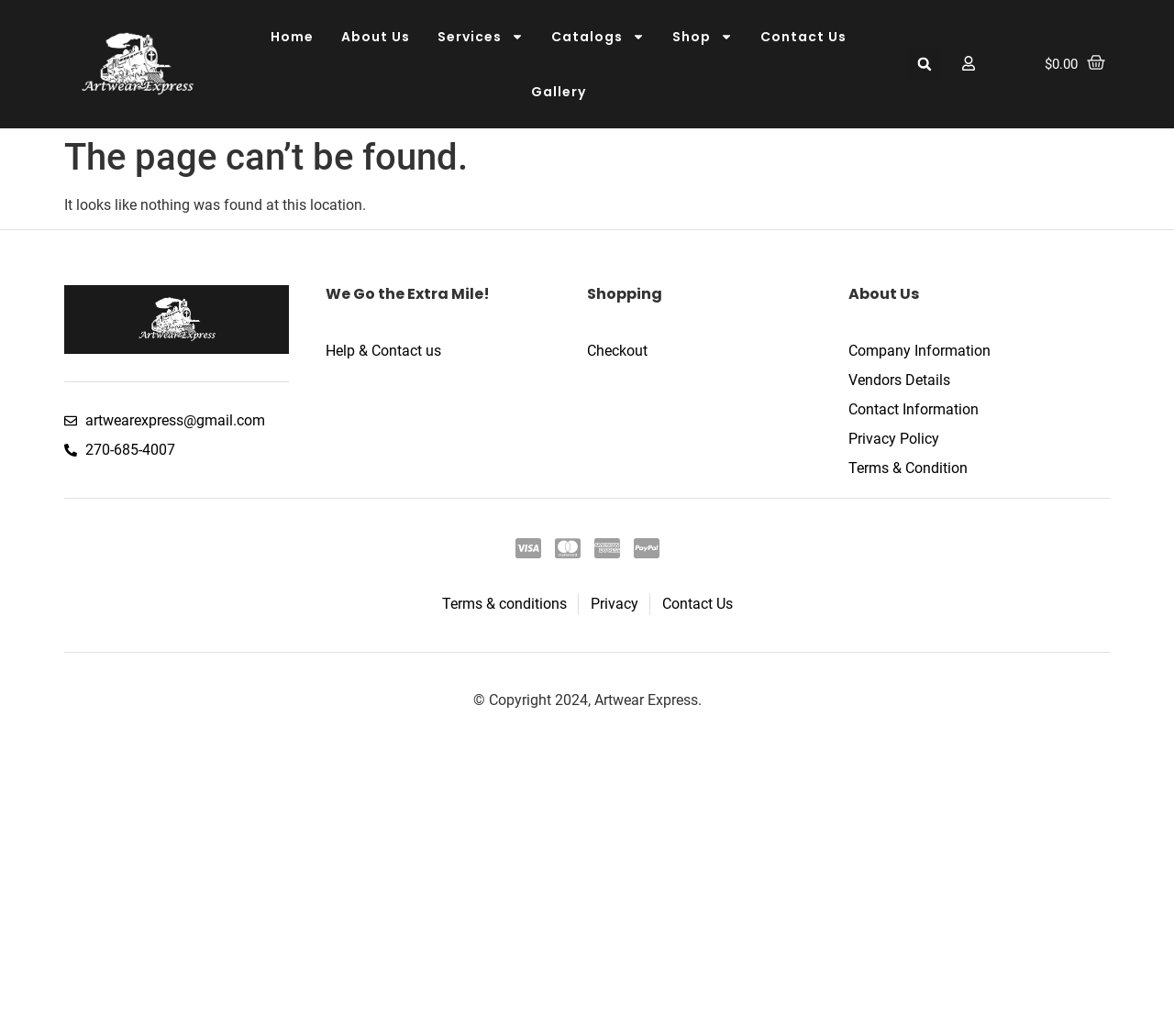How many links are in the top navigation menu?
Using the information from the image, answer the question thoroughly.

The top navigation menu contains links to 'Home', 'About Us', 'Services', 'Catalogs', and 'Shop', which are 5 links in total.